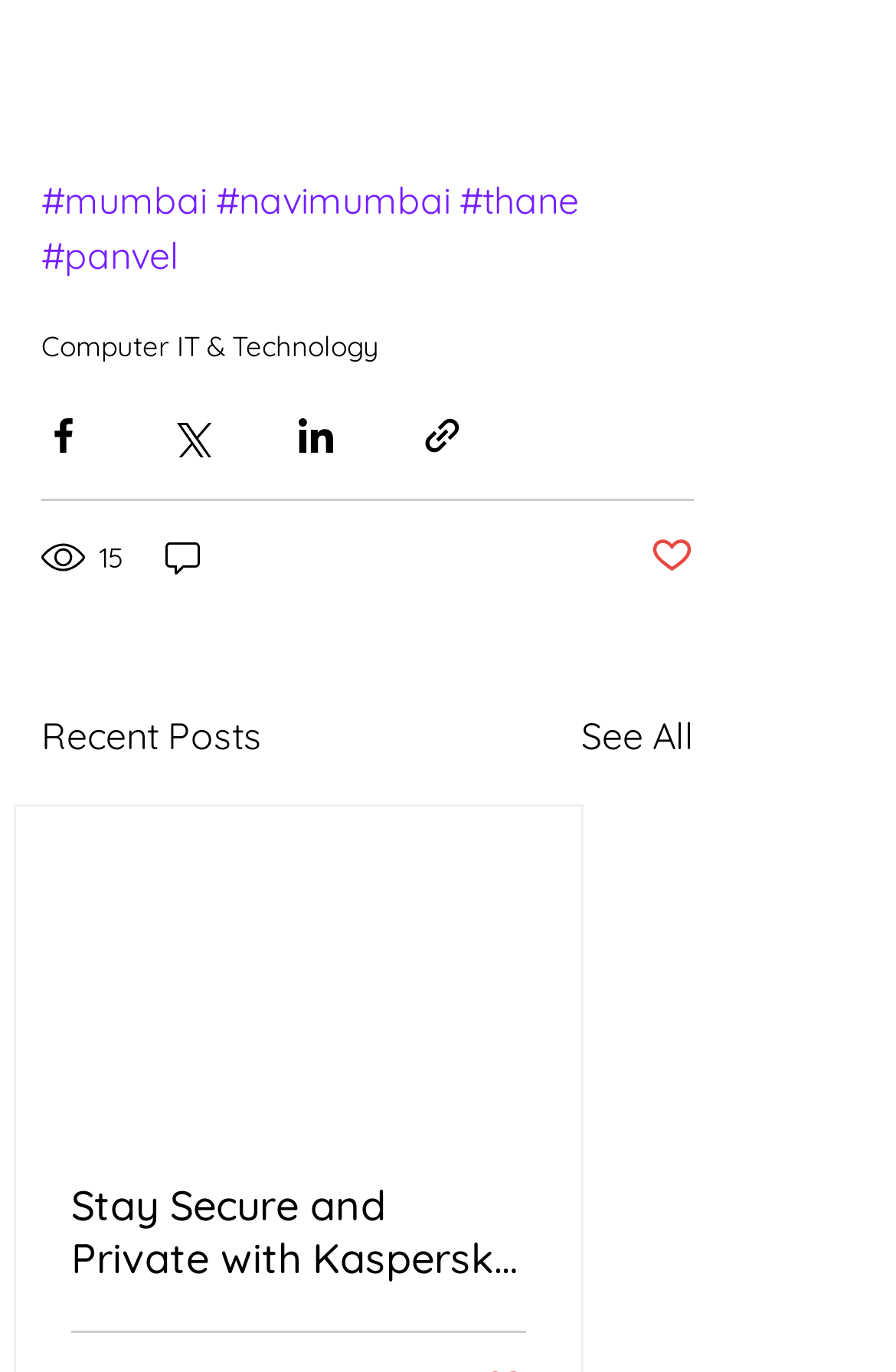Locate the bounding box coordinates of the clickable part needed for the task: "View recent posts".

[0.046, 0.516, 0.292, 0.556]